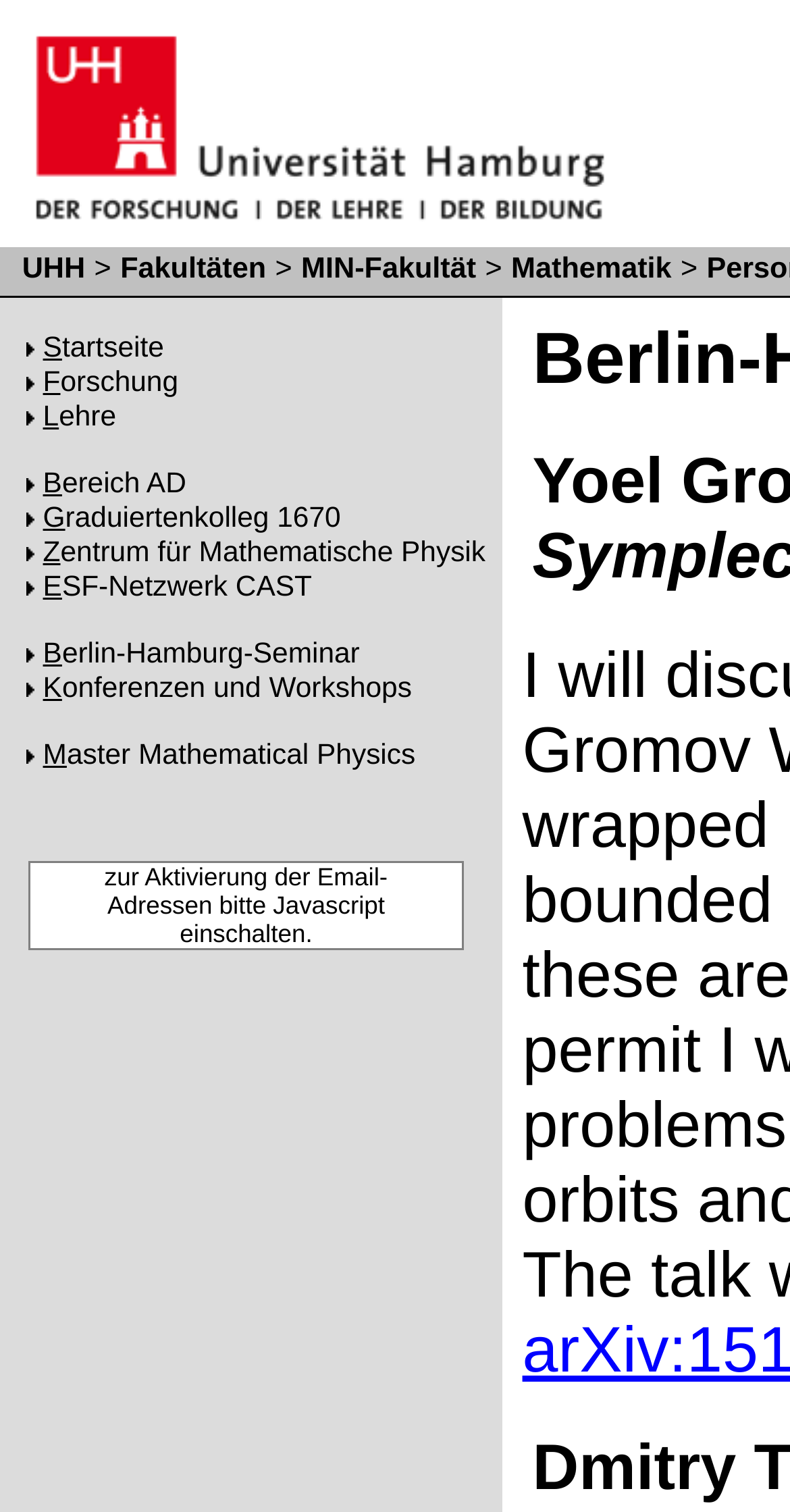What is the name of the seminar?
Please give a detailed answer to the question using the information shown in the image.

The name of the seminar can be found in the navigation menu, which is 'Berlin-Hamburg-Seminar', and it is also mentioned in the text 'zur Aktivierung der Email-Adressen bitte Javascript einschalten'.